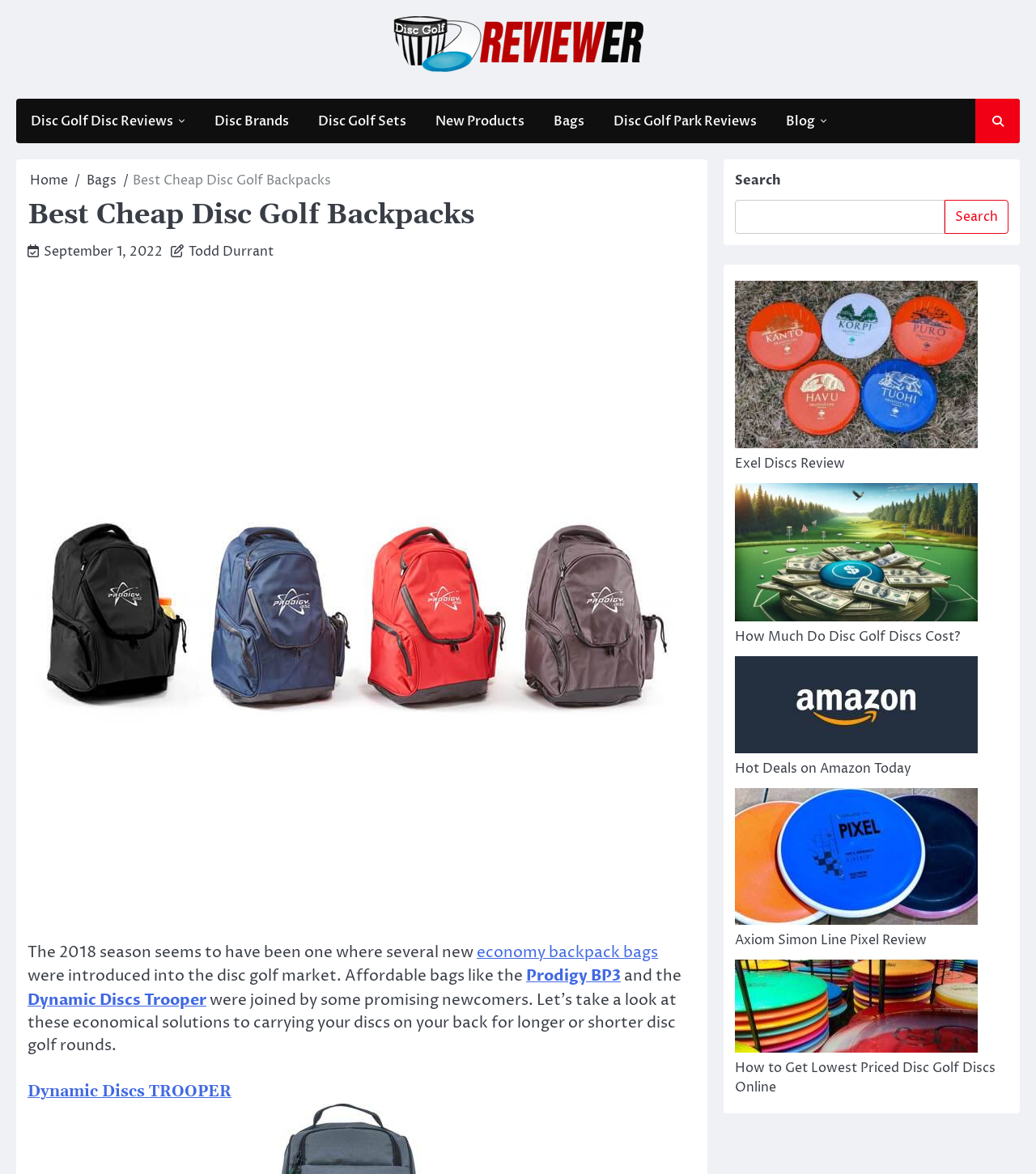Please identify the bounding box coordinates of the area I need to click to accomplish the following instruction: "View the Disc Golf Park Reviews".

[0.578, 0.086, 0.745, 0.12]